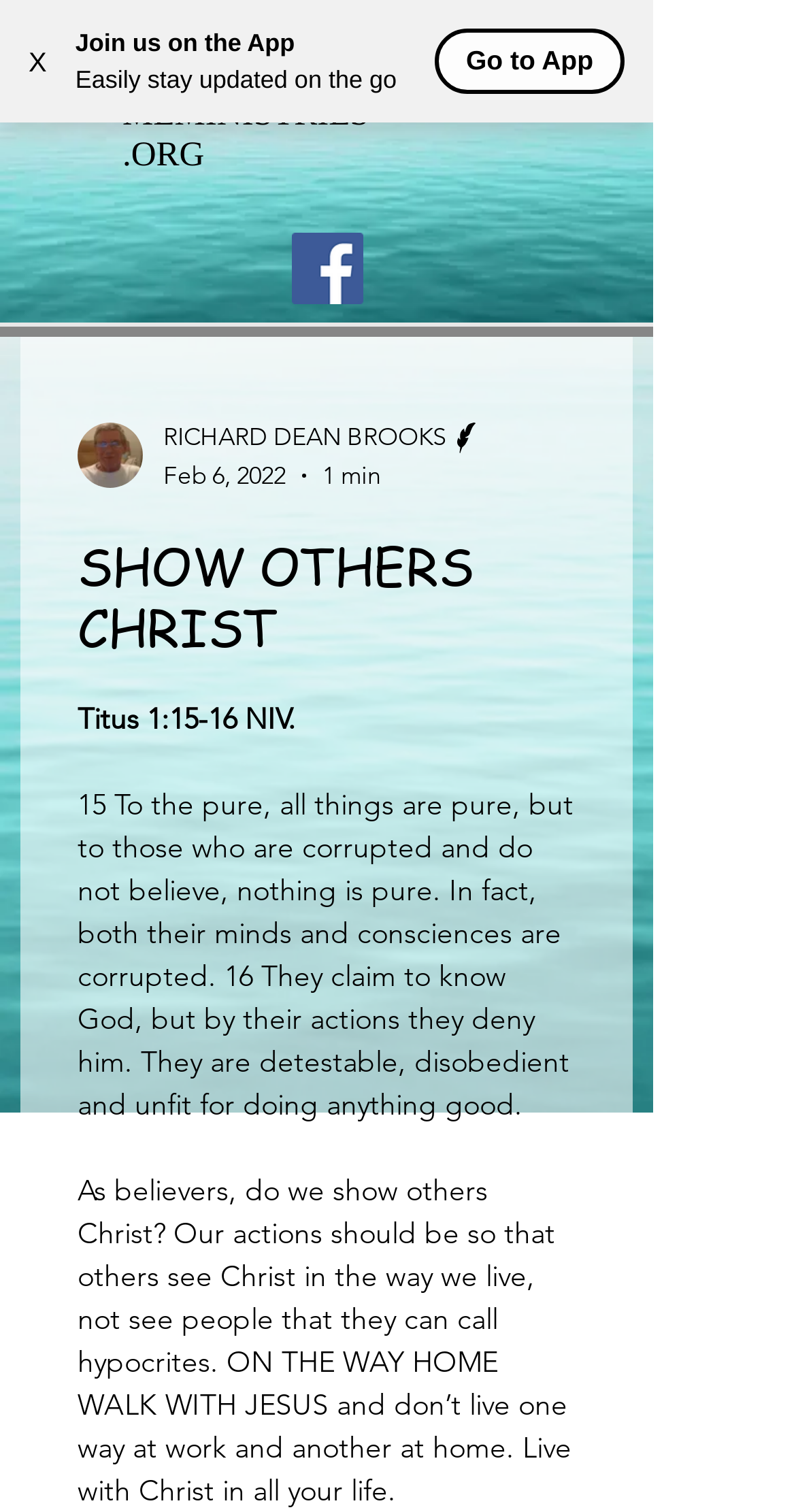Describe all significant elements and features of the webpage.

This webpage appears to be a blog or article page focused on Christianity. At the top left, there is a button with an "X" symbol, likely used to close a notification or popup. Next to it, there is a static text "Join us on the App" with a brief description "Easily stay updated on the go" below it. A "Go to App" button is positioned to the right of these texts.

Below these elements, there is a link to "ONTHEWAYHOMEMINISTRIES.ORG" and a button to open a navigation menu. A social bar with a Facebook link is located to the right of these elements, accompanied by a Facebook icon.

The main content of the page is a devotional or article written by Richard Dean Brooks, with a writer's picture and a brief description of the author. The article is dated February 6, 2022, and is estimated to be a 1-minute read. The title of the article is "SHOW OTHERS CHRIST", and it includes a Bible verse from Titus 1:15-16 NIV, followed by a reflection on the verse. The article encourages believers to show others Christ through their actions and live a consistent life with Christ in all aspects.